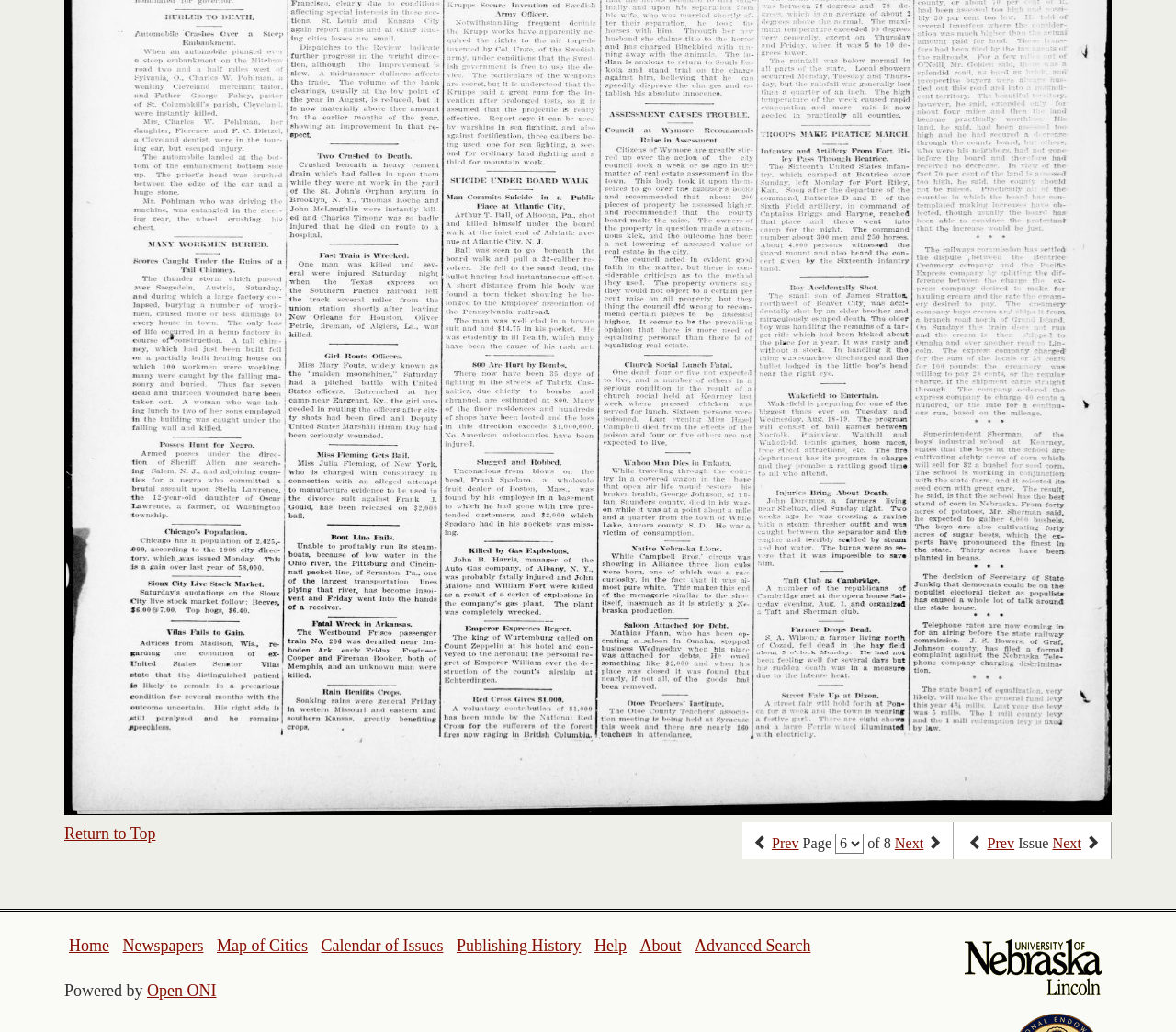Respond with a single word or phrase for the following question: 
What is the name of the issue?

Issue